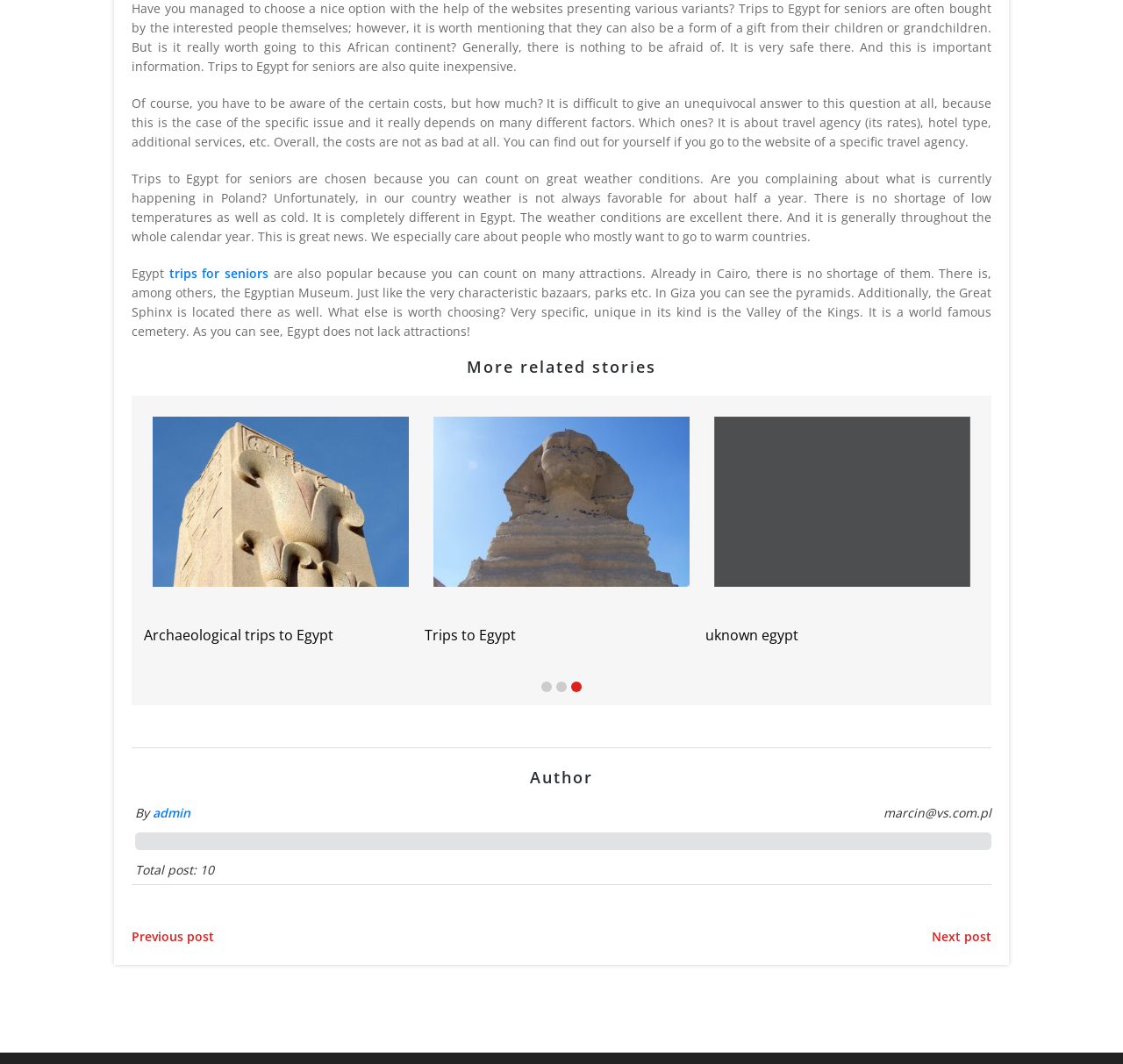Identify the bounding box coordinates necessary to click and complete the given instruction: "Read more about unknown Egypt".

[0.173, 0.588, 0.256, 0.606]